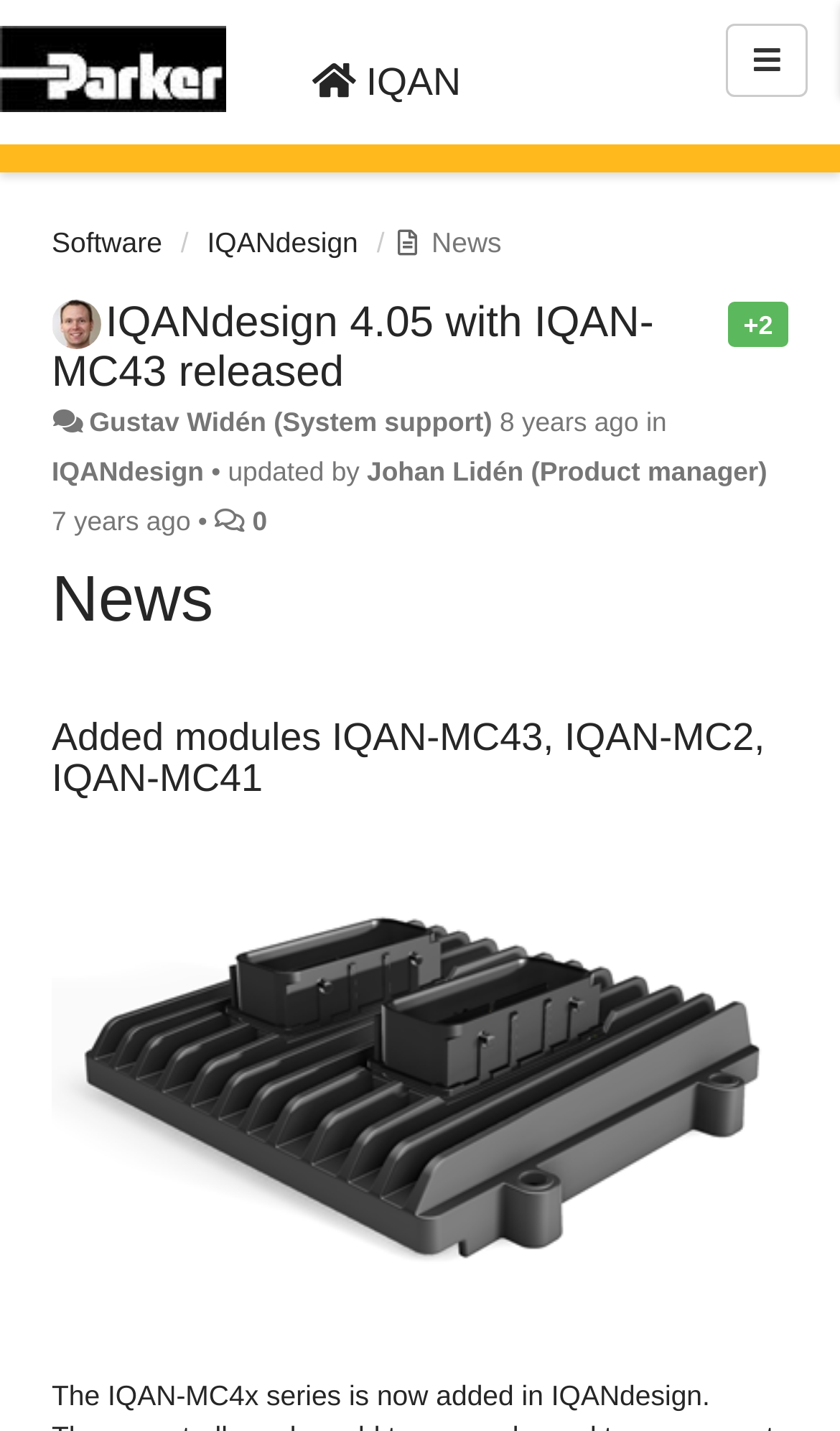Please provide the bounding box coordinates for the element that needs to be clicked to perform the following instruction: "View the IQANdesign page". The coordinates should be given as four float numbers between 0 and 1, i.e., [left, top, right, bottom].

[0.247, 0.158, 0.426, 0.181]